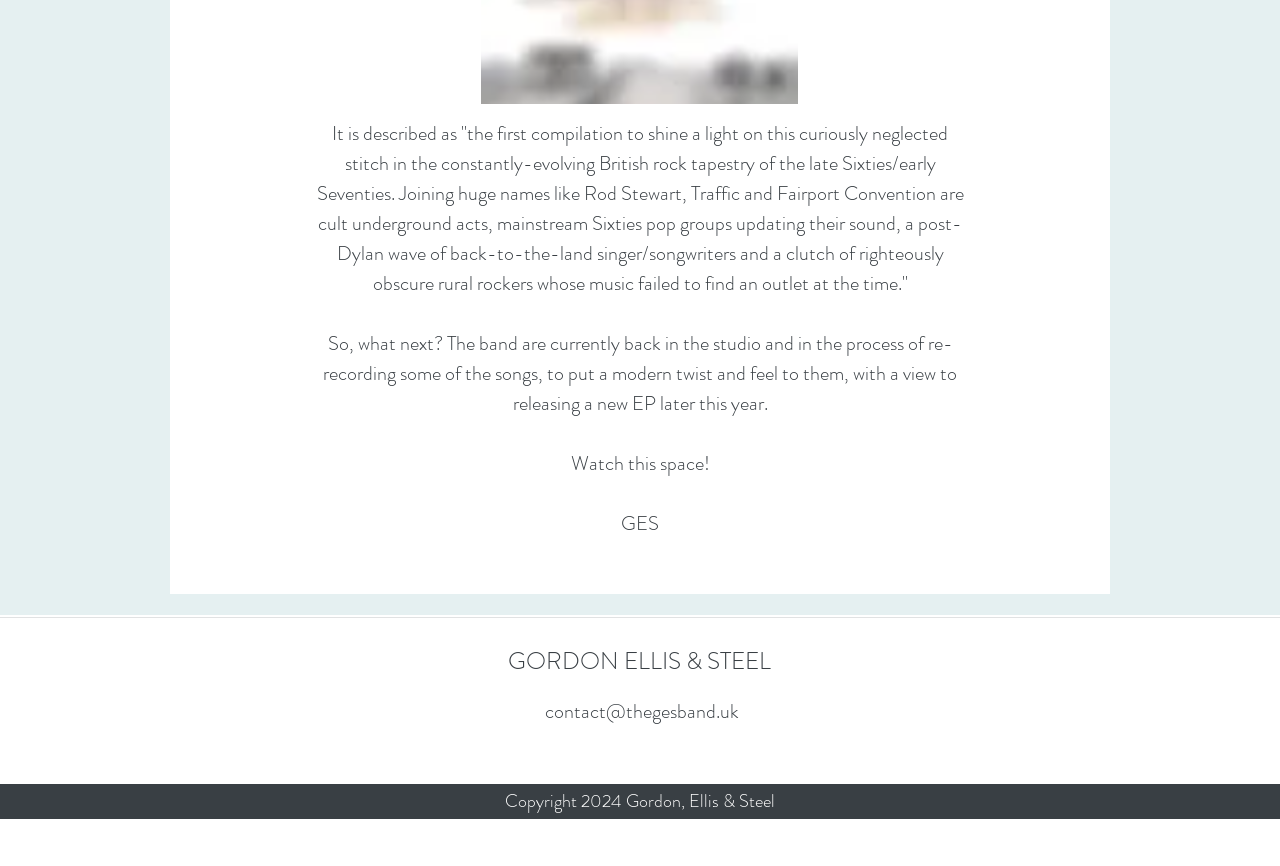Answer this question in one word or a short phrase: What is the email address to contact the band?

contact@thegesband.uk